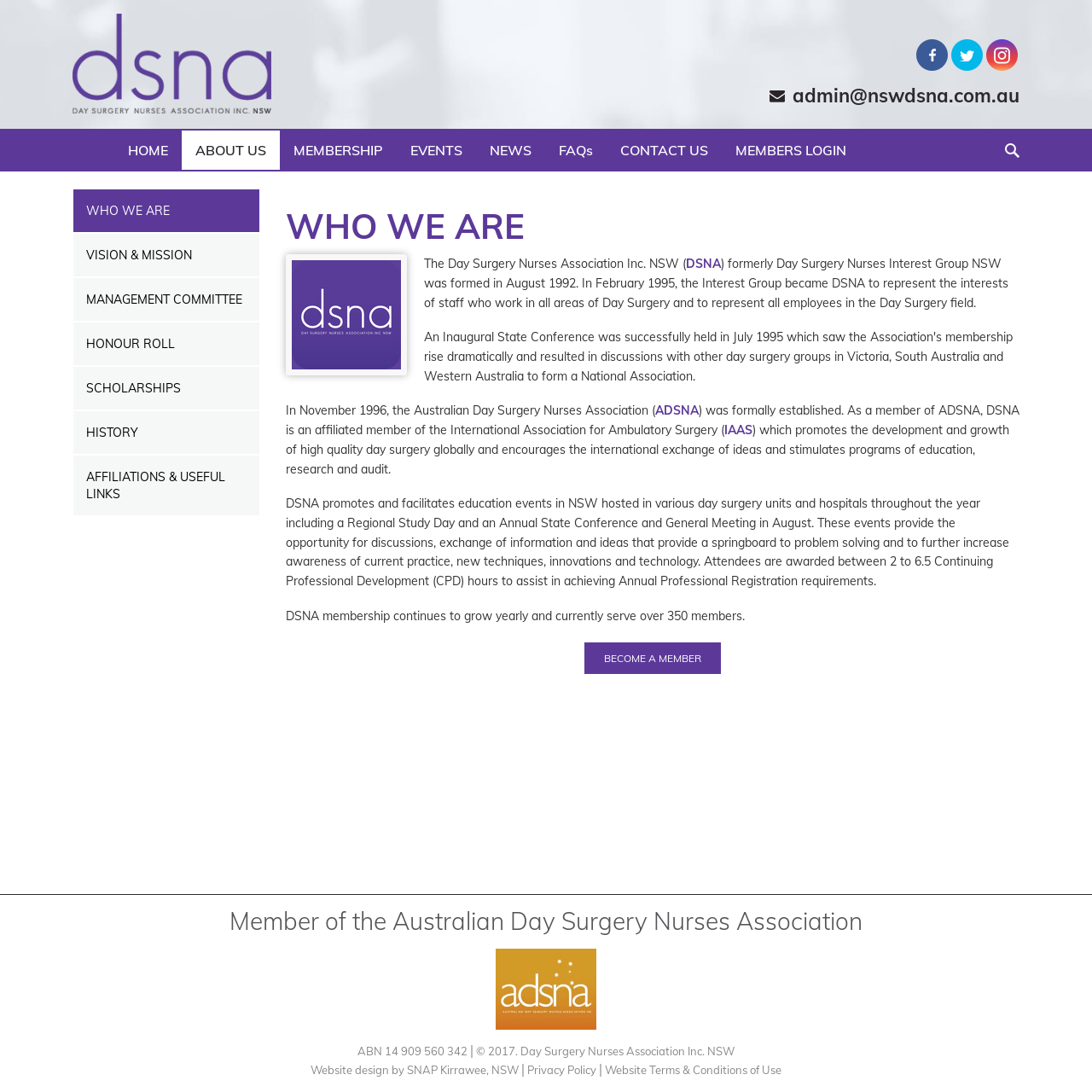Answer the question below with a single word or a brief phrase: 
What is the name of the organization?

Day Surgery Nurses Association Inc. NSW